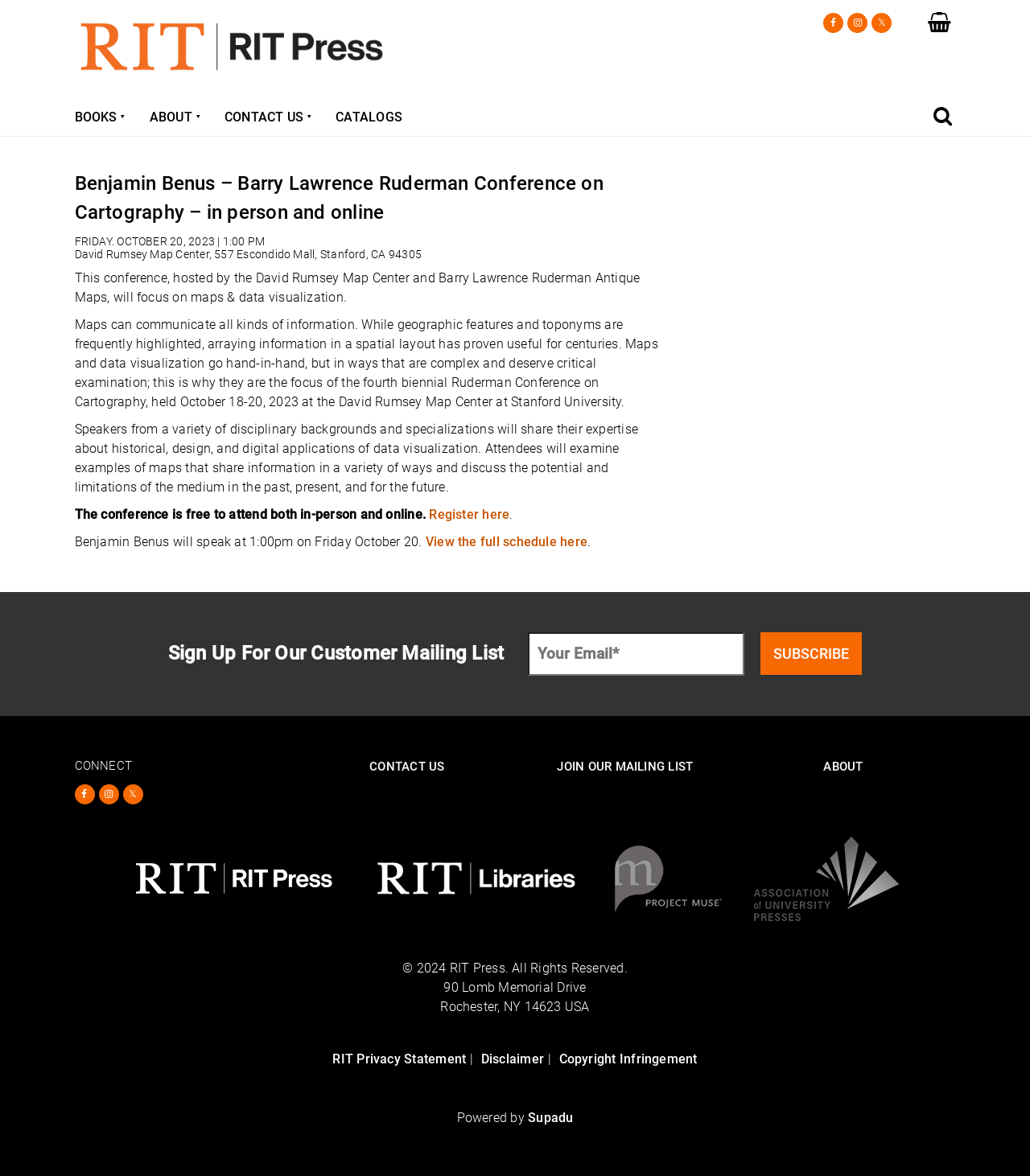What is the conference about?
Using the image provided, answer with just one word or phrase.

maps & data visualization